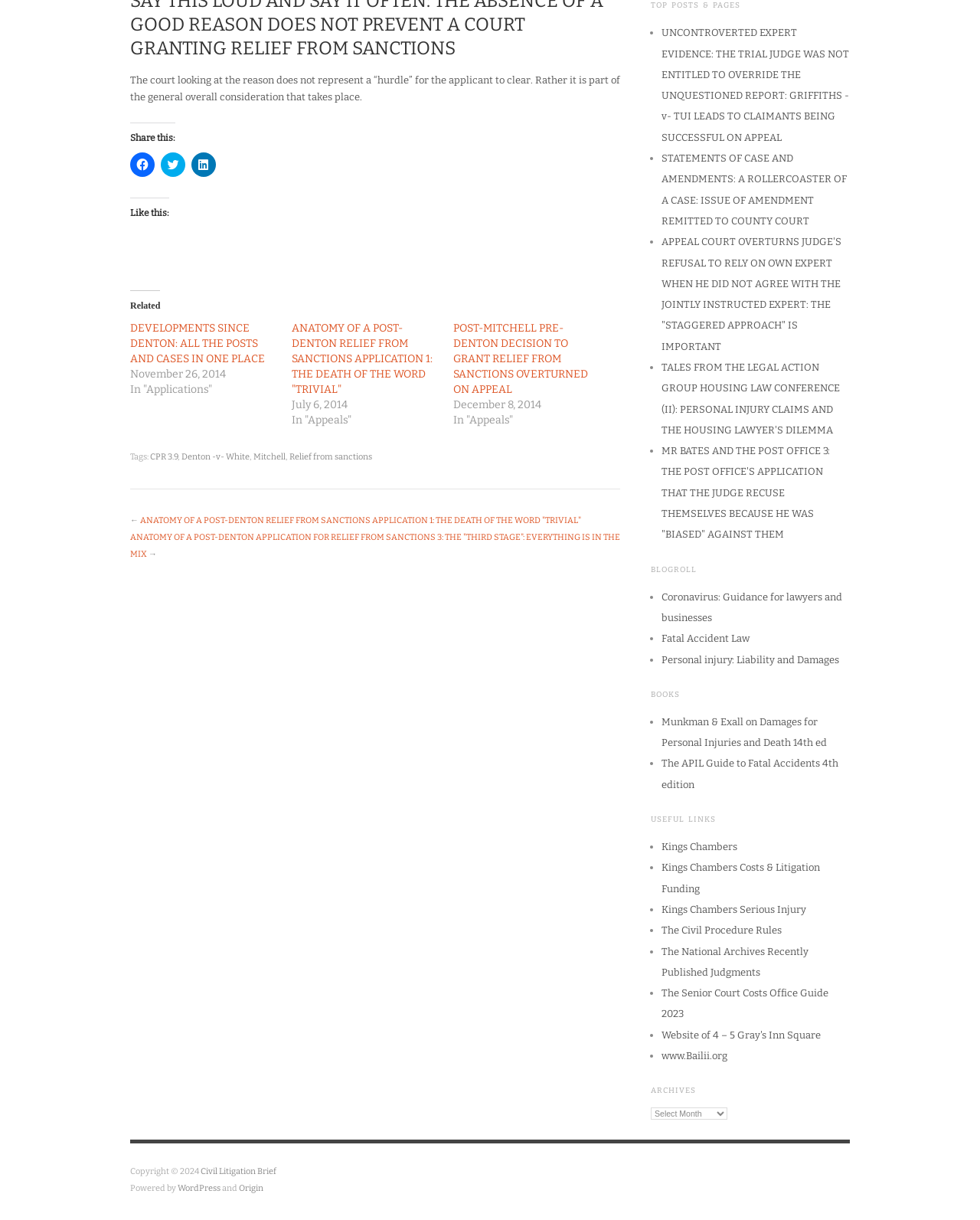Please provide the bounding box coordinates for the element that needs to be clicked to perform the following instruction: "Go to top posts and pages". The coordinates should be given as four float numbers between 0 and 1, i.e., [left, top, right, bottom].

[0.664, 0.001, 0.867, 0.009]